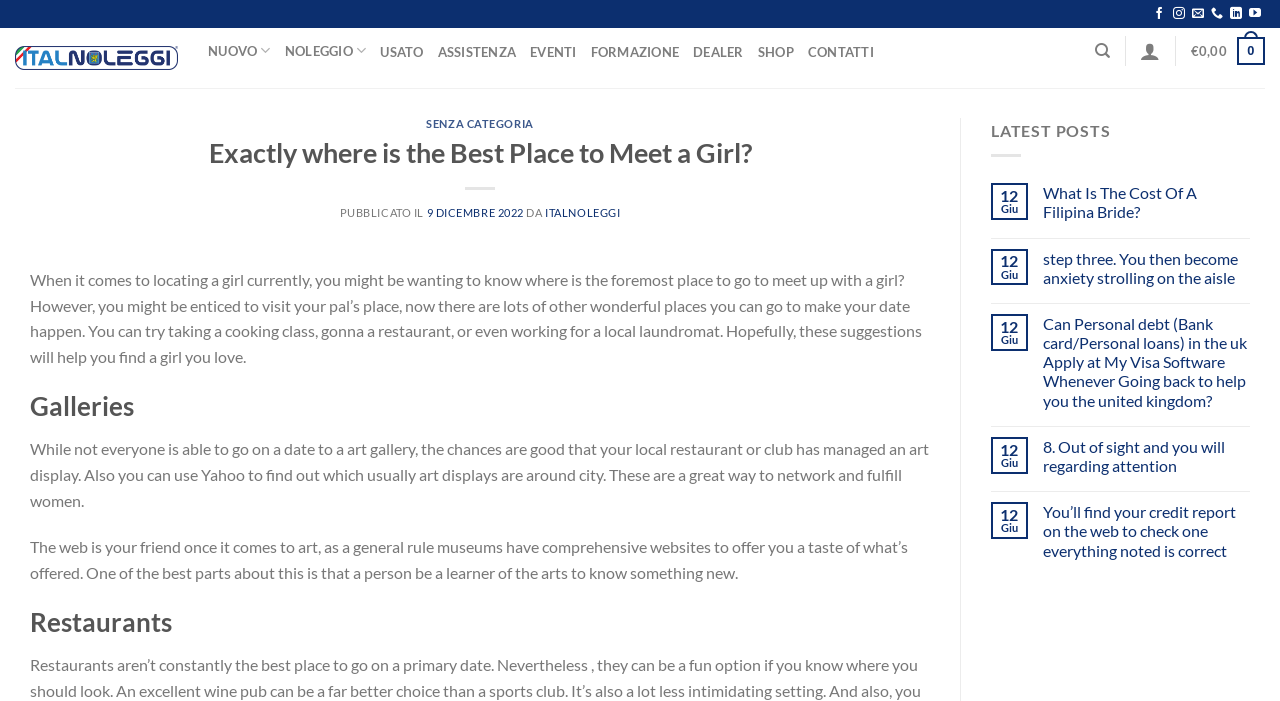Please provide a detailed answer to the question below based on the screenshot: 
What is the category of the article?

The category of the article can be found in the heading section of the webpage, which is 'SENZA CATEGORIA'.